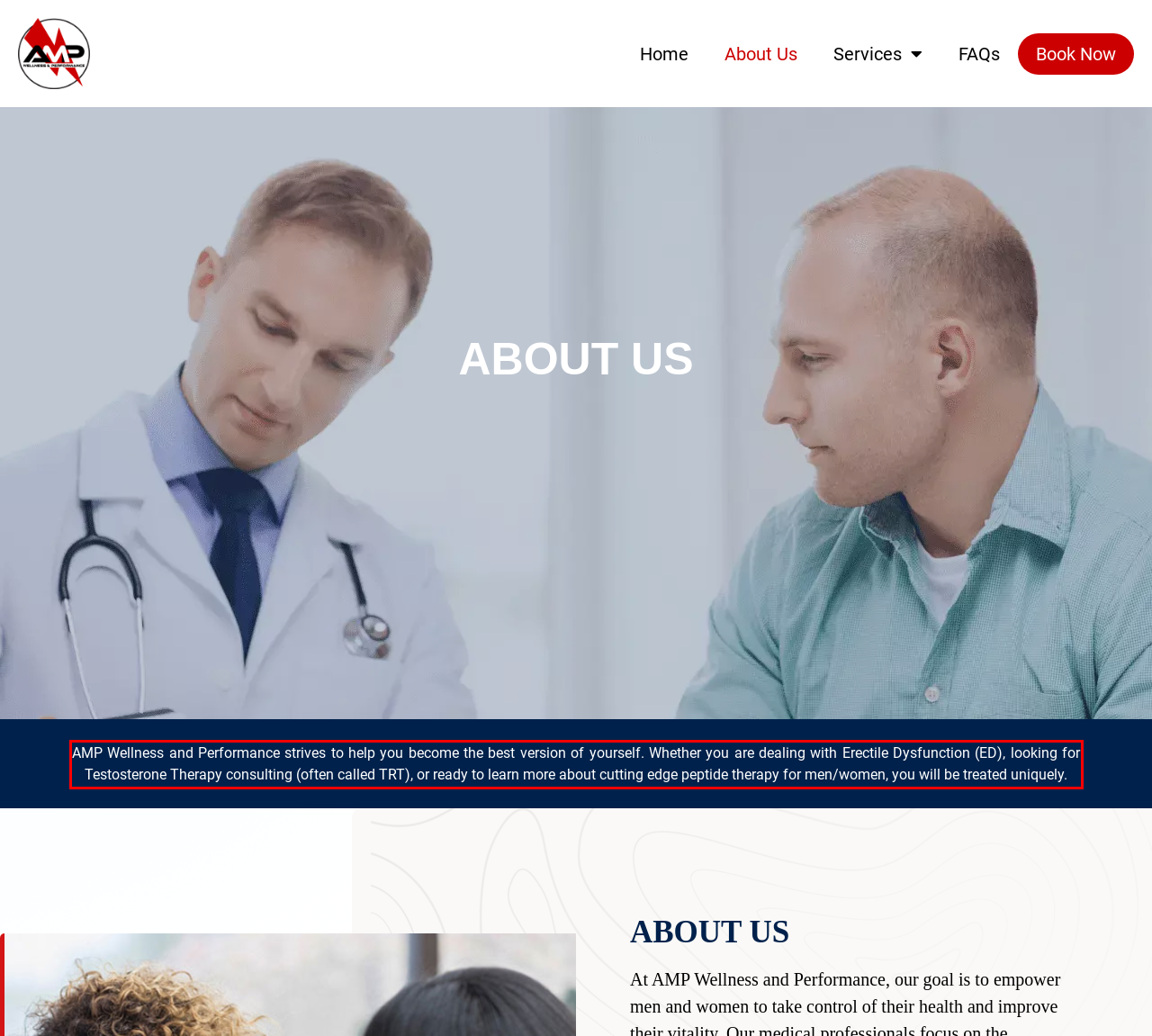Using the provided webpage screenshot, identify and read the text within the red rectangle bounding box.

AMP Wellness and Performance strives to help you become the best version of yourself. Whether you are dealing with Erectile Dysfunction (ED), looking for Testosterone Therapy consulting (often called TRT), or ready to learn more about cutting edge peptide therapy for men/women, you will be treated uniquely.